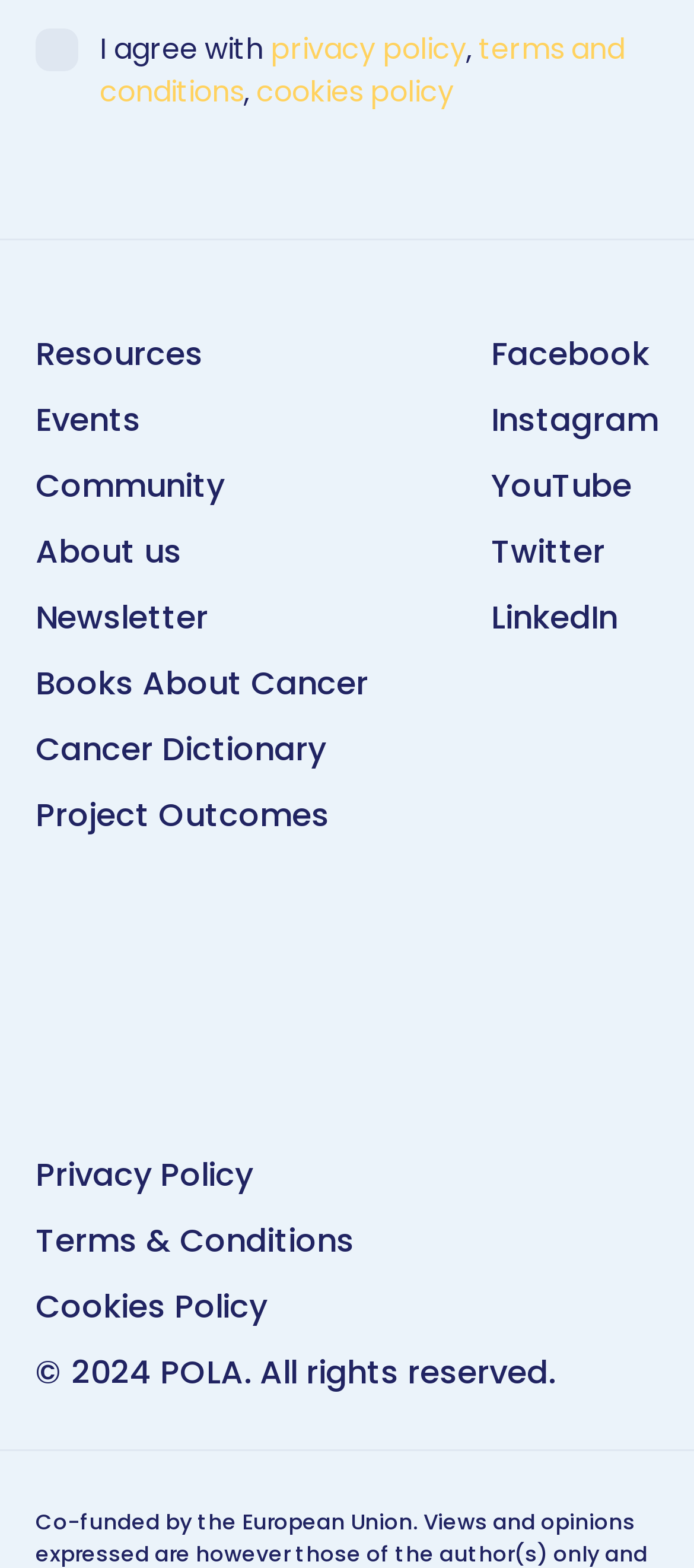Locate the bounding box coordinates of the element that should be clicked to execute the following instruction: "check the terms and conditions".

[0.144, 0.018, 0.9, 0.071]